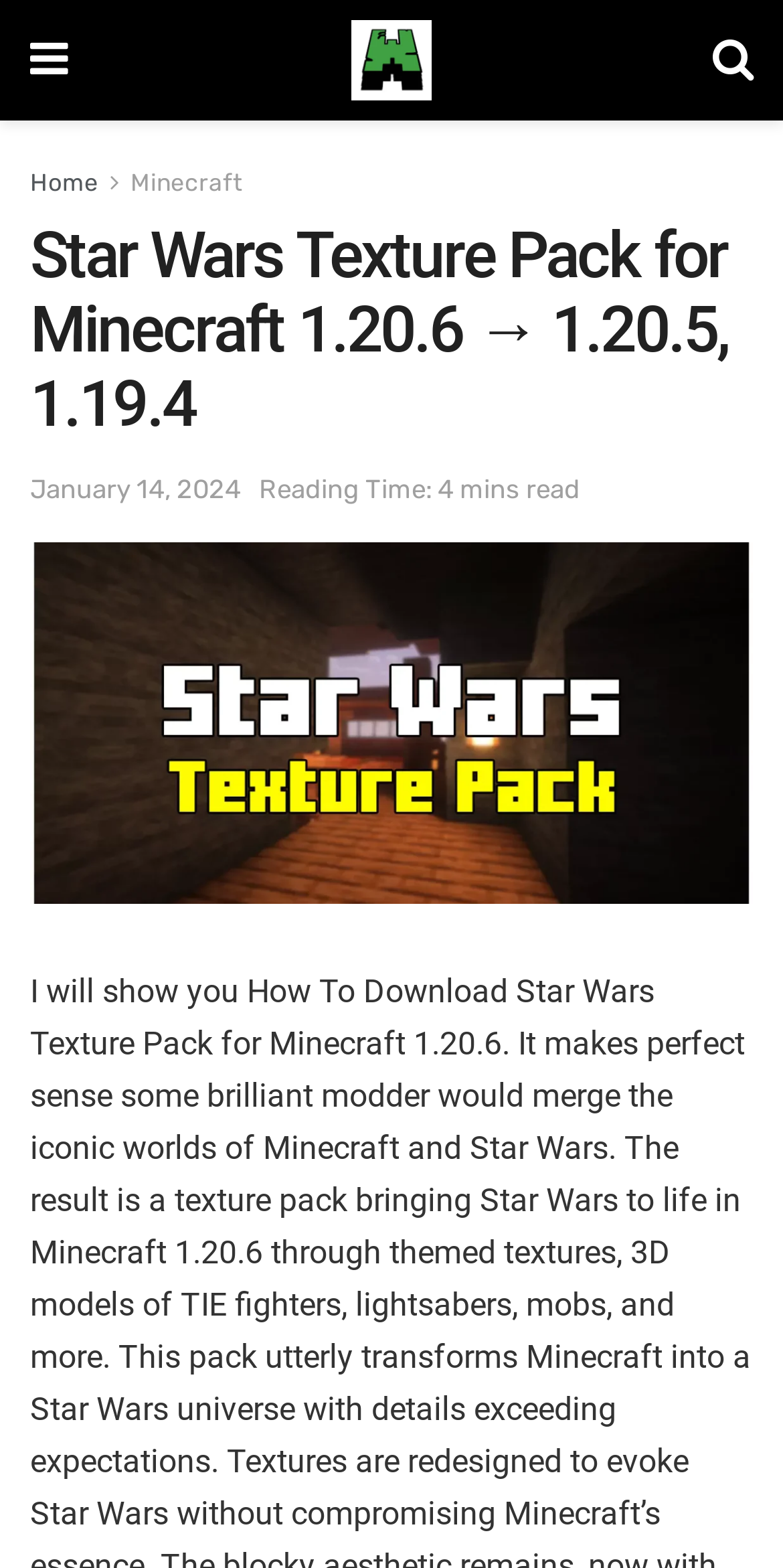What is the category of the Minecraft content?
Give a one-word or short-phrase answer derived from the screenshot.

Star Wars